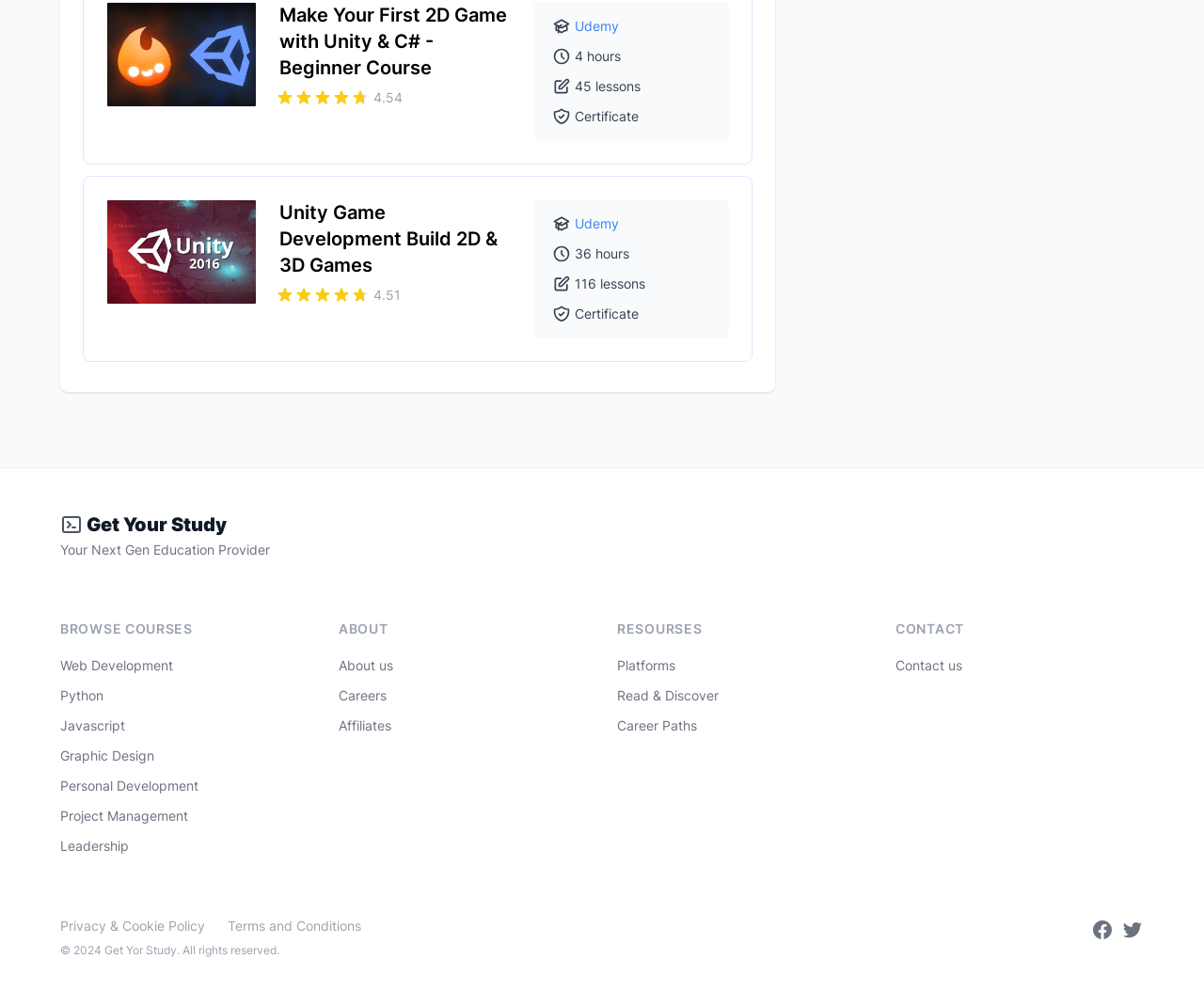Identify the bounding box coordinates for the element you need to click to achieve the following task: "Learn about Web Development". The coordinates must be four float values ranging from 0 to 1, formatted as [left, top, right, bottom].

[0.05, 0.653, 0.144, 0.669]